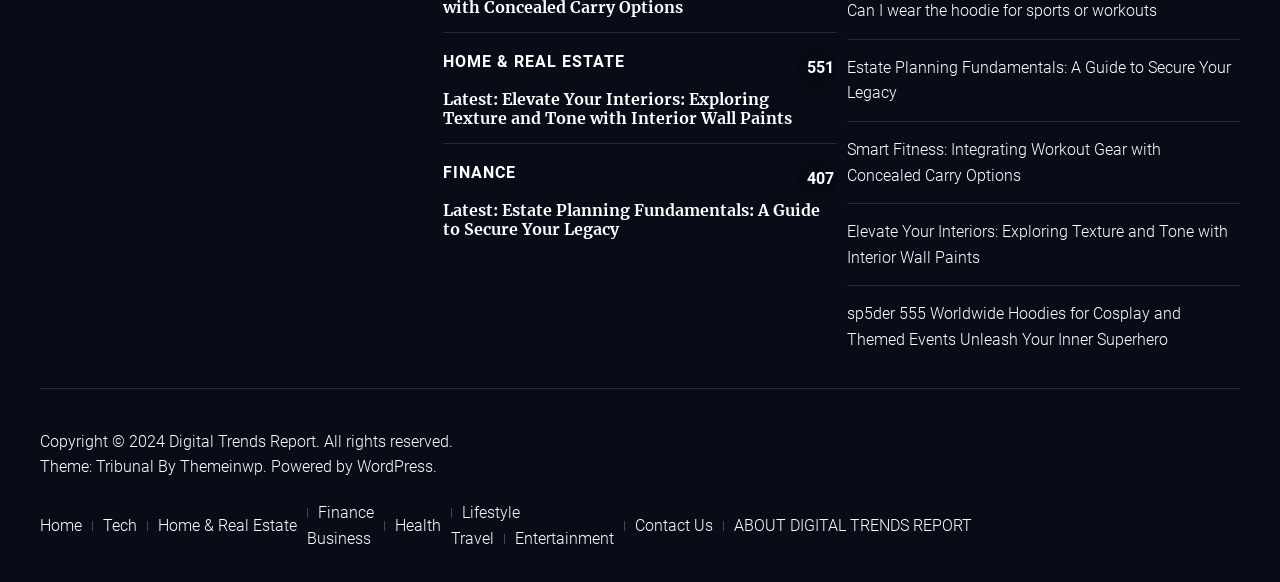Can you specify the bounding box coordinates for the region that should be clicked to fulfill this instruction: "Go to the Home page".

[0.031, 0.882, 0.072, 0.926]